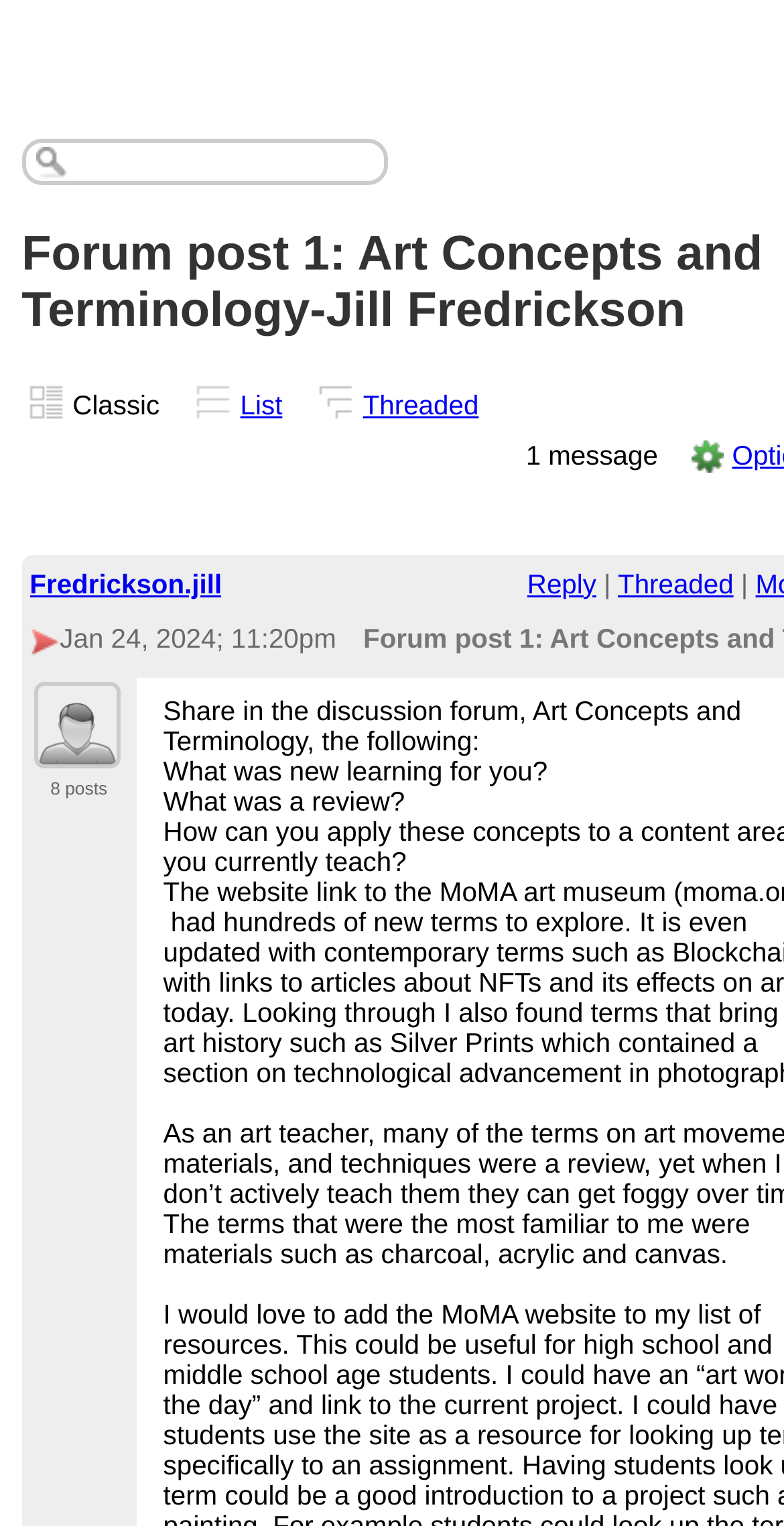Identify the bounding box of the HTML element described here: "List". Provide the coordinates as four float numbers between 0 and 1: [left, top, right, bottom].

[0.306, 0.256, 0.36, 0.275]